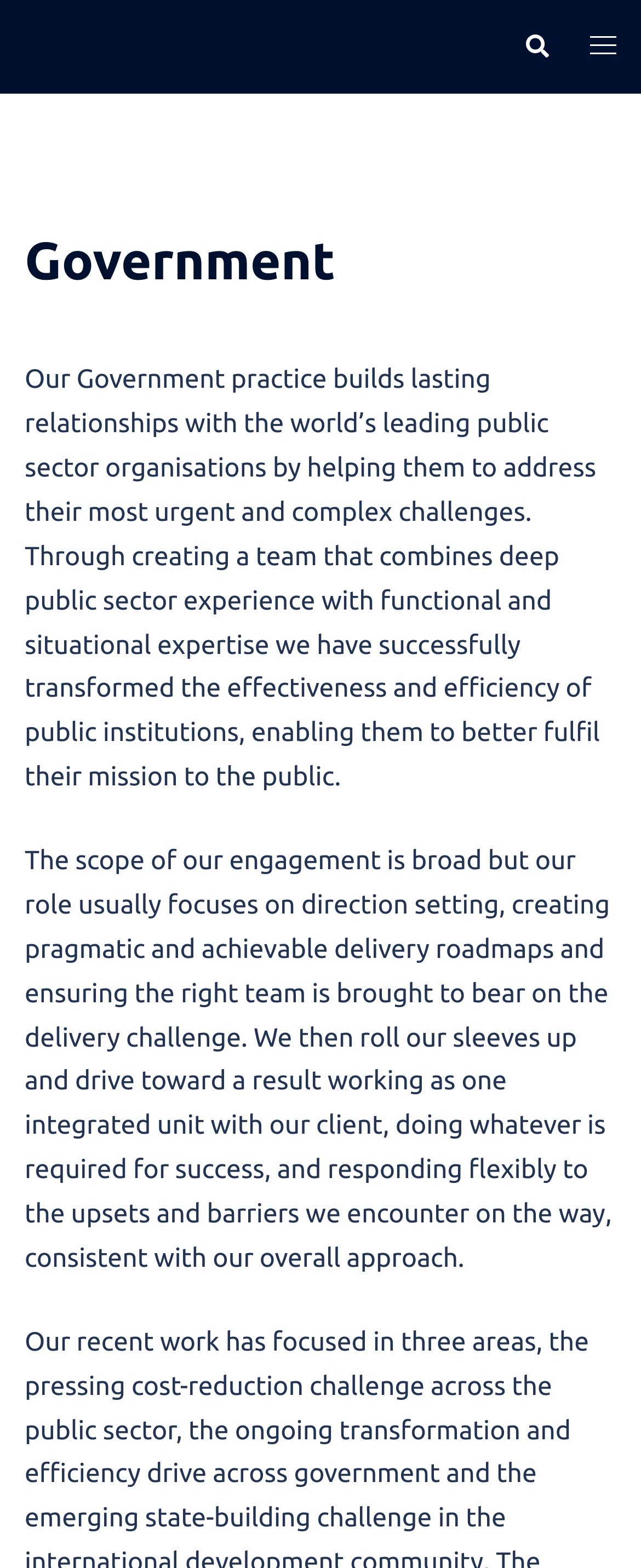Please look at the image and answer the question with a detailed explanation: What kind of expertise does the team combine?

According to the webpage, the team combines deep public sector experience with functional and situational expertise to address the complex challenges of public sector organisations.